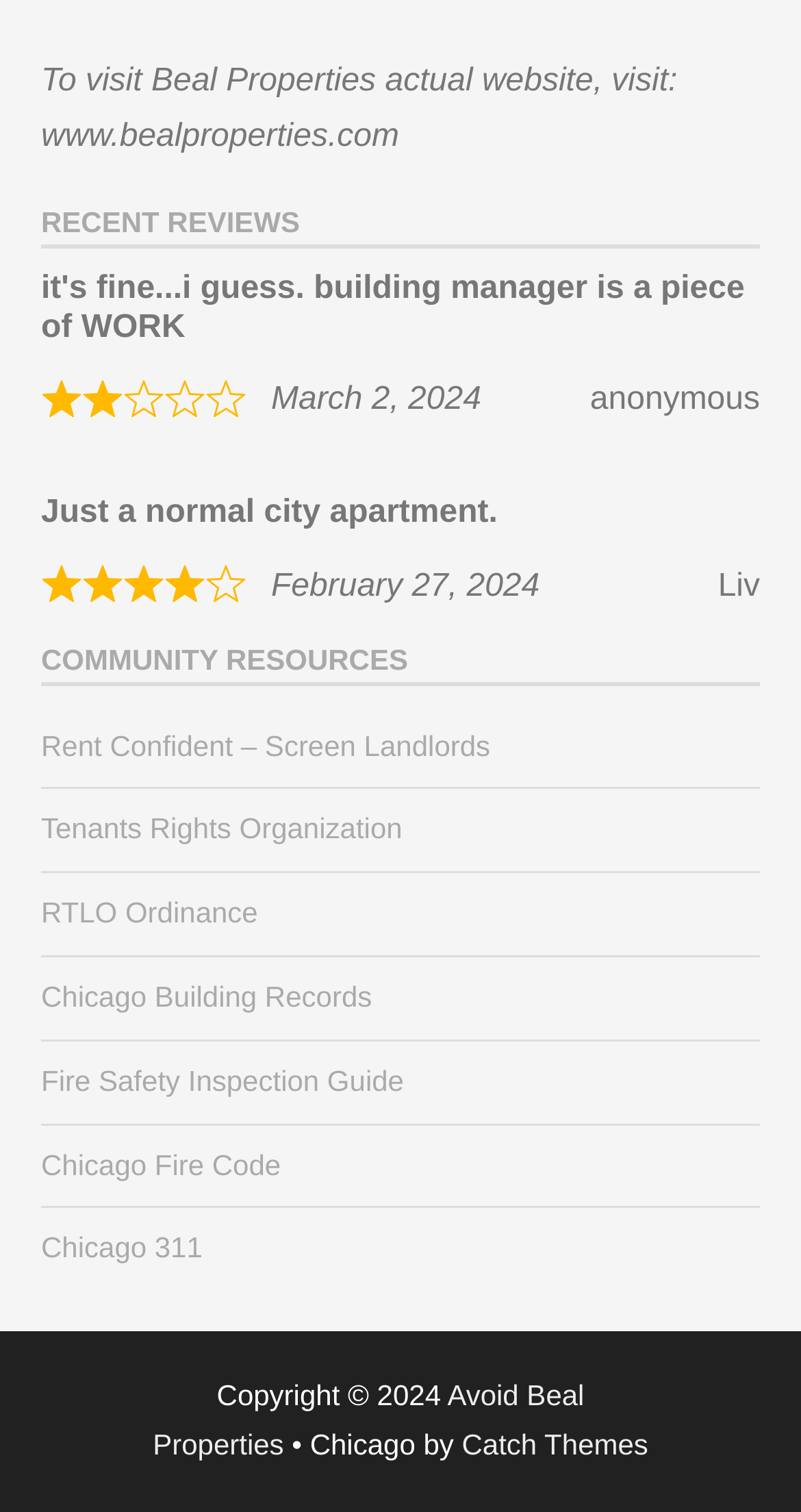Please identify the bounding box coordinates of the area that needs to be clicked to fulfill the following instruction: "Read recent review from anonymous."

[0.737, 0.253, 0.949, 0.276]